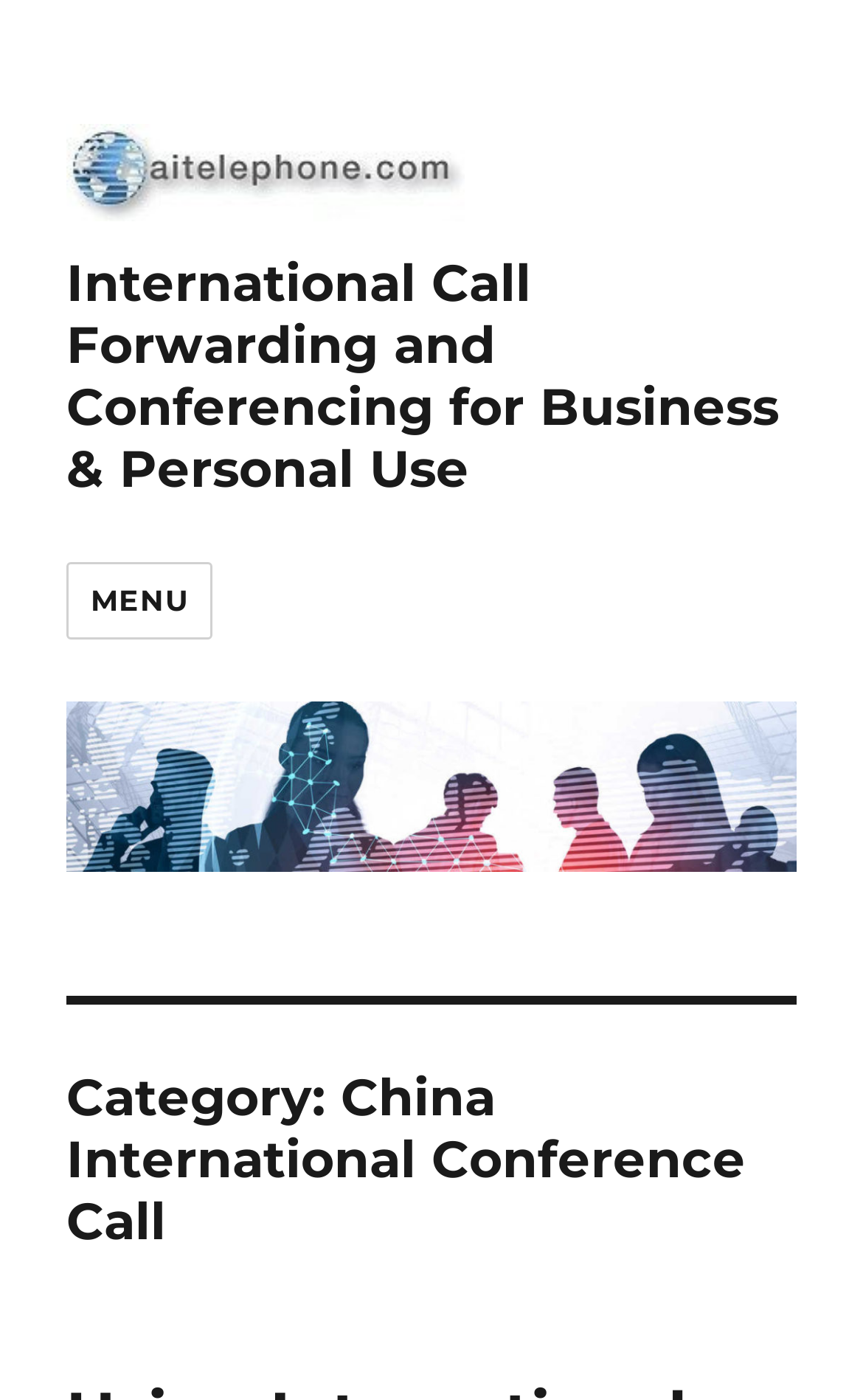How many links are there on the webpage?
Based on the image, provide a one-word or brief-phrase response.

3